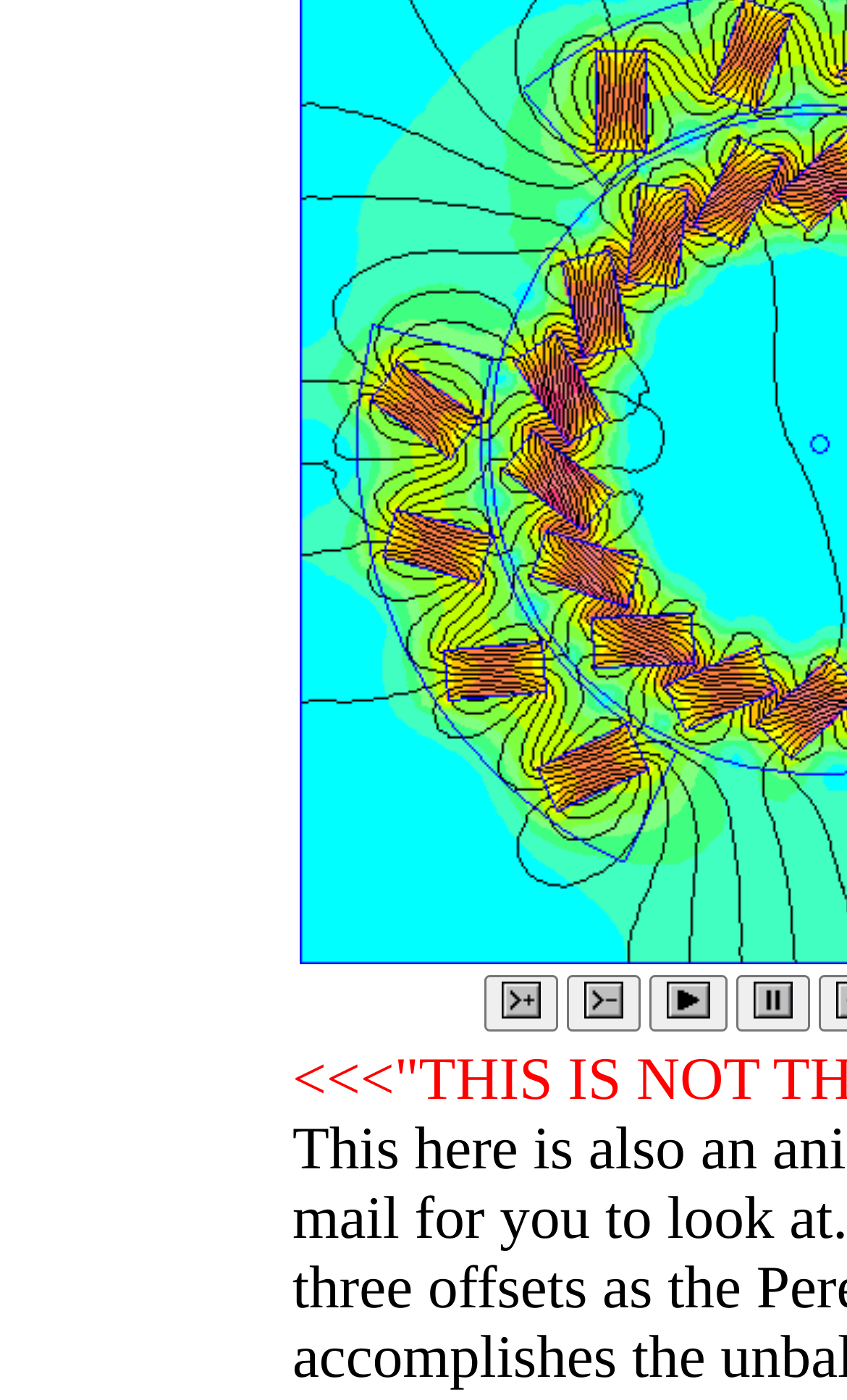What is the function of the leftmost button?
Look at the image and respond to the question as thoroughly as possible.

The leftmost button has an OCR text of '[faster]' and an image with the same description, indicating that it is used to increase the speed of something, likely a video or audio playback.